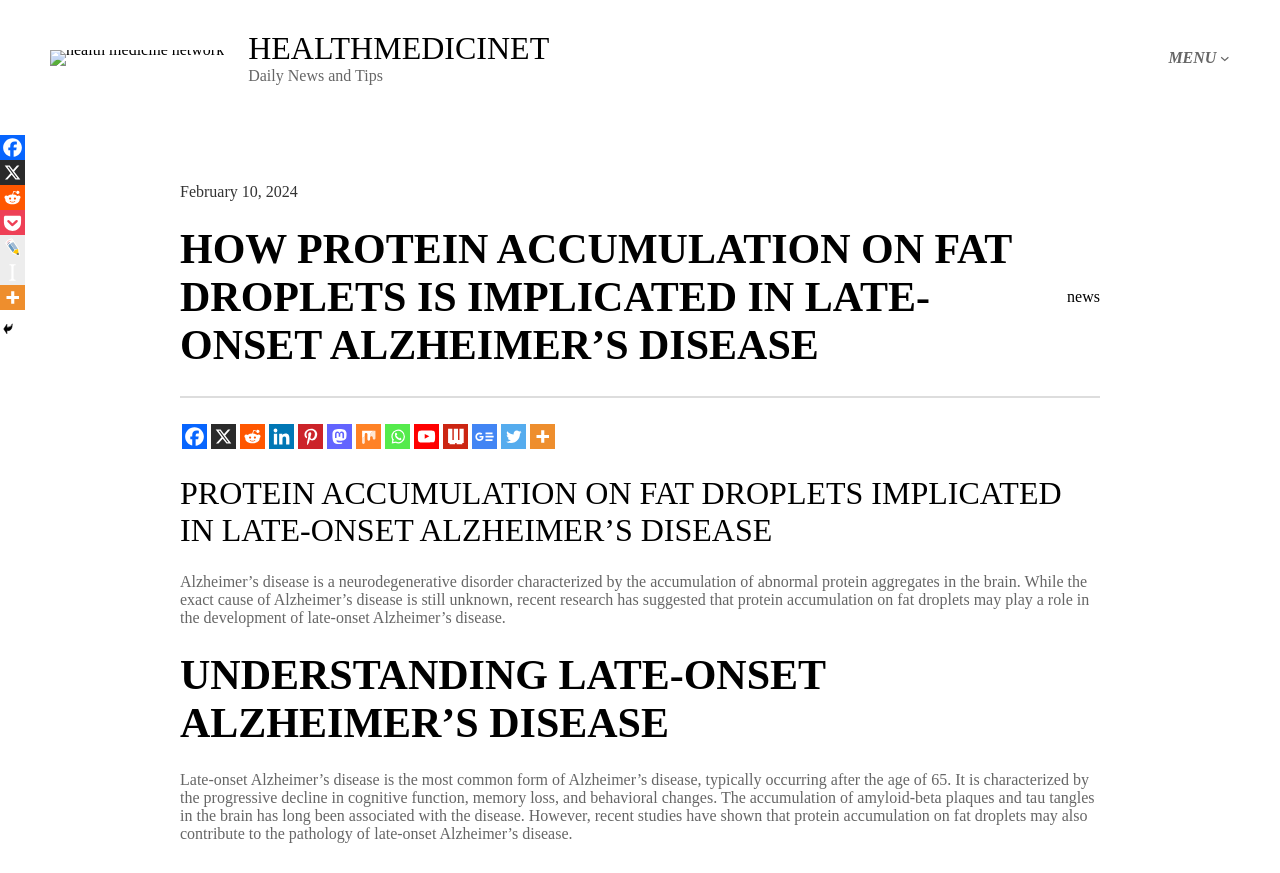Specify the bounding box coordinates of the element's region that should be clicked to achieve the following instruction: "Click the 'HEALTHMEDICINET' link". The bounding box coordinates consist of four float numbers between 0 and 1, in the format [left, top, right, bottom].

[0.194, 0.034, 0.429, 0.076]